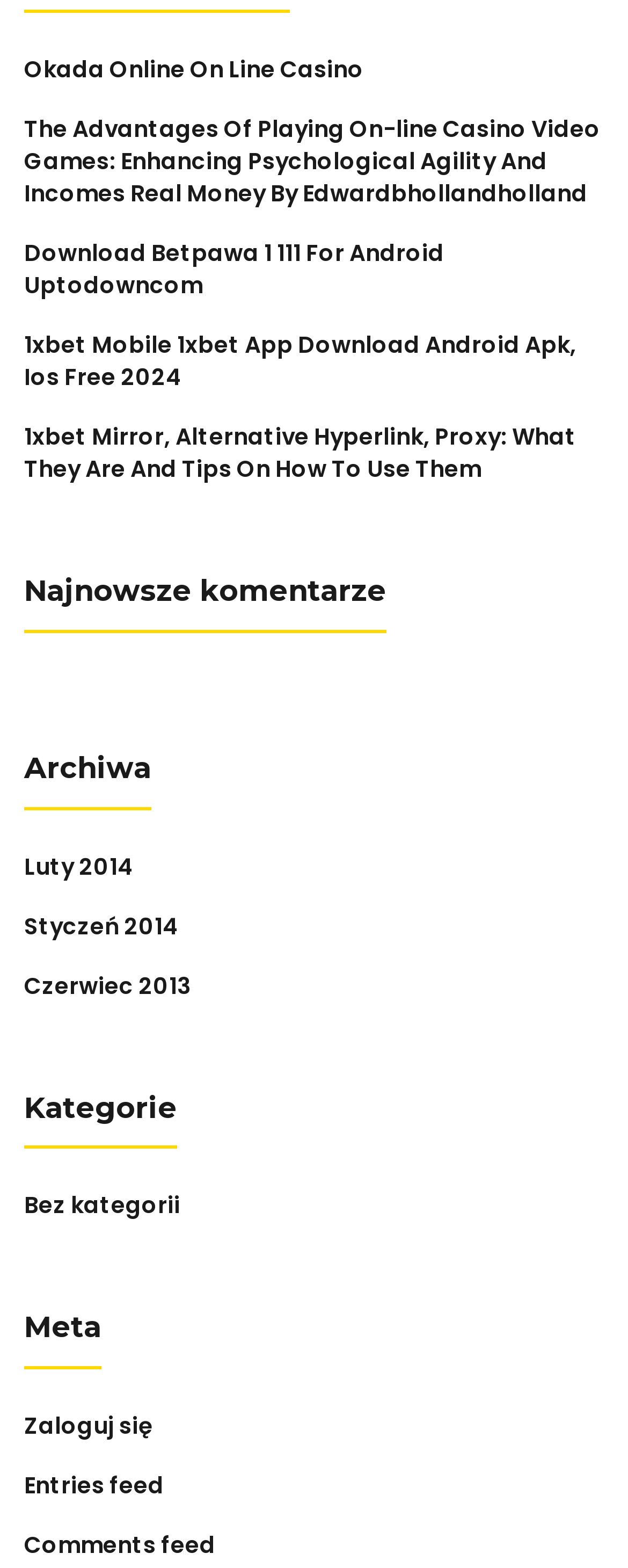Find the bounding box coordinates of the area to click in order to follow the instruction: "Download Betpawa 1 111 For Android".

[0.038, 0.151, 0.708, 0.192]